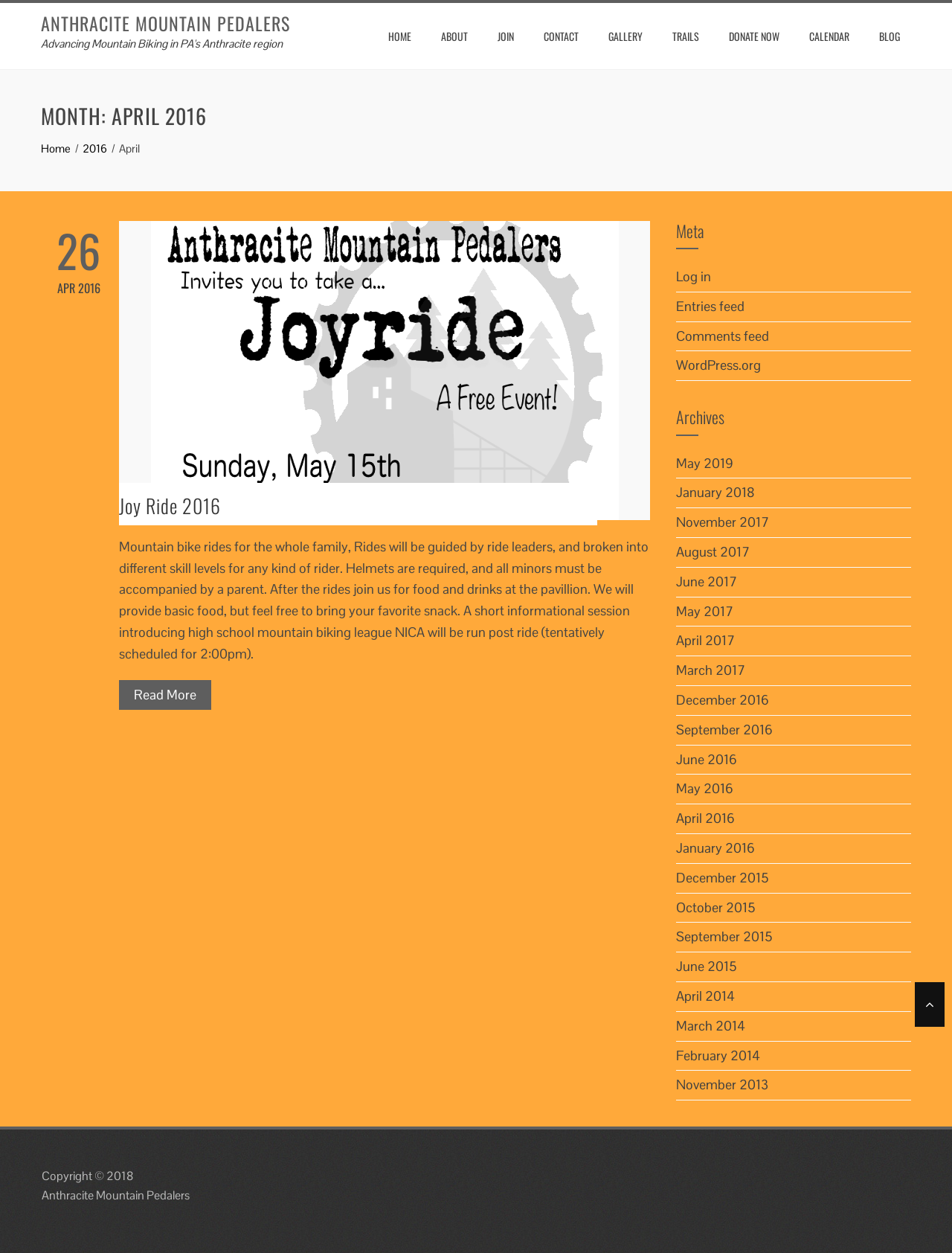Can you identify the bounding box coordinates of the clickable region needed to carry out this instruction: 'Log in to the website'? The coordinates should be four float numbers within the range of 0 to 1, stated as [left, top, right, bottom].

[0.71, 0.214, 0.747, 0.227]